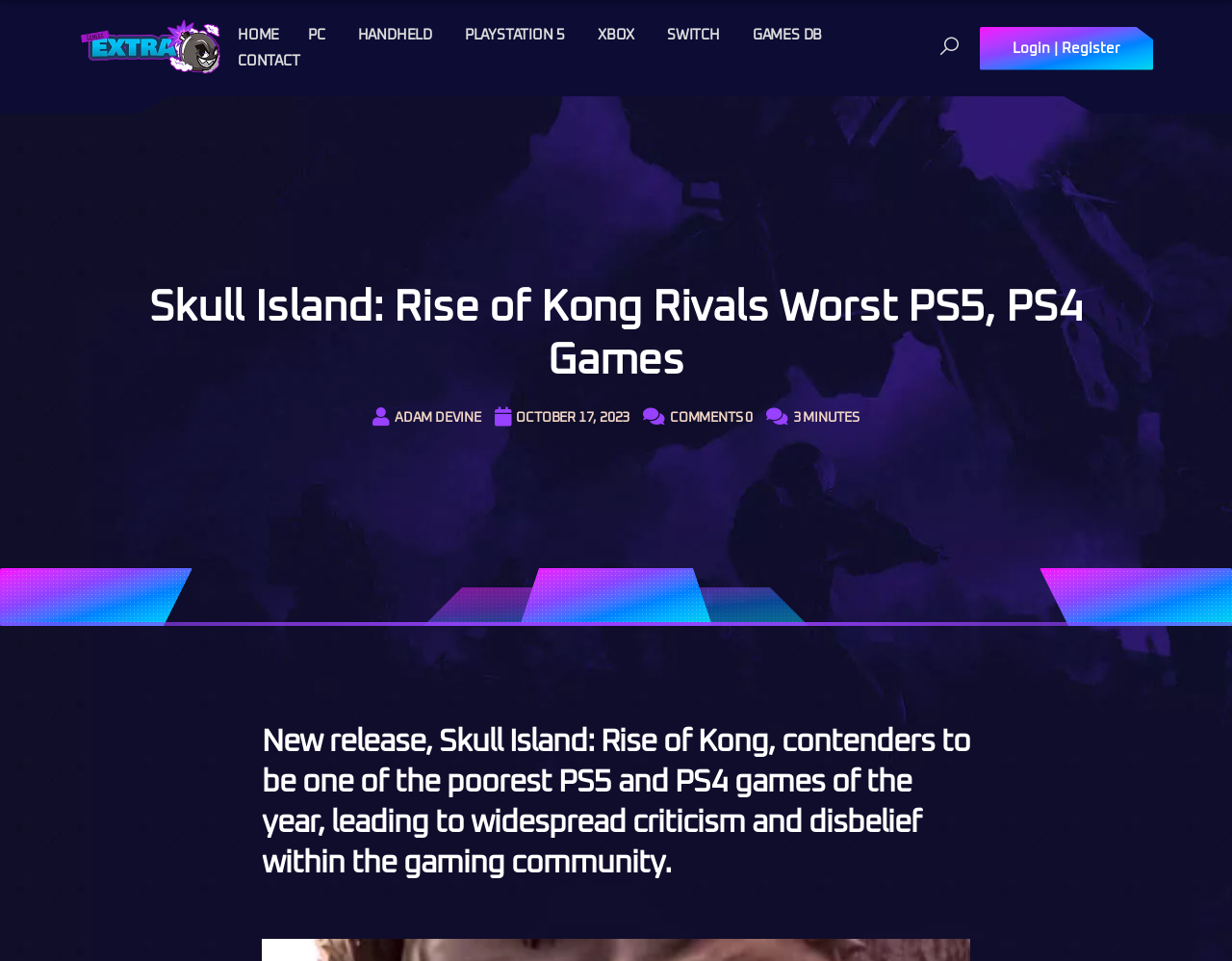Locate the bounding box coordinates of the area to click to fulfill this instruction: "Go to HOME page". The bounding box should be presented as four float numbers between 0 and 1, in the order [left, top, right, bottom].

[0.193, 0.029, 0.227, 0.044]